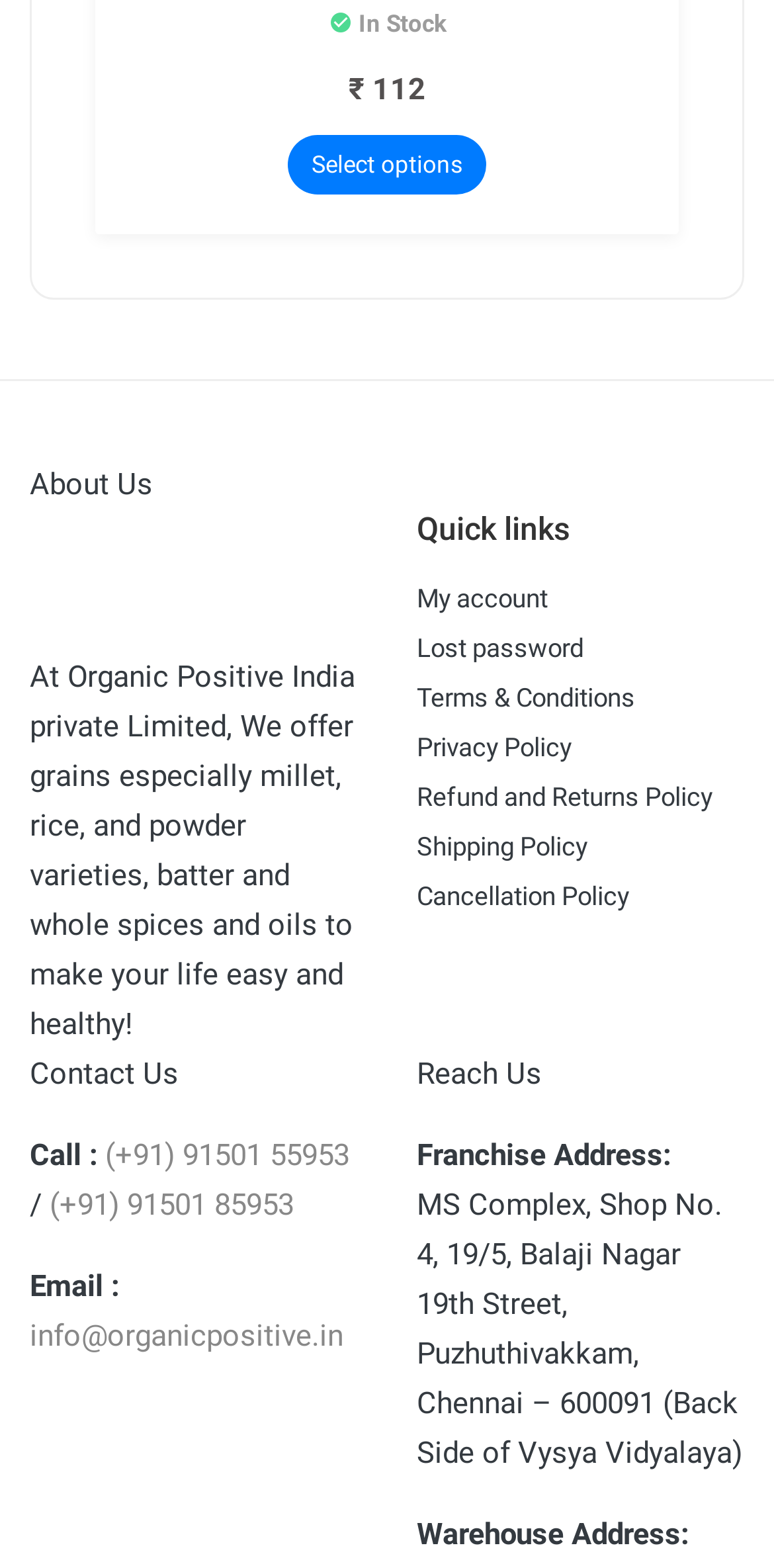Respond to the question below with a single word or phrase: What is the purpose of the 'Select options' link?

To select product options